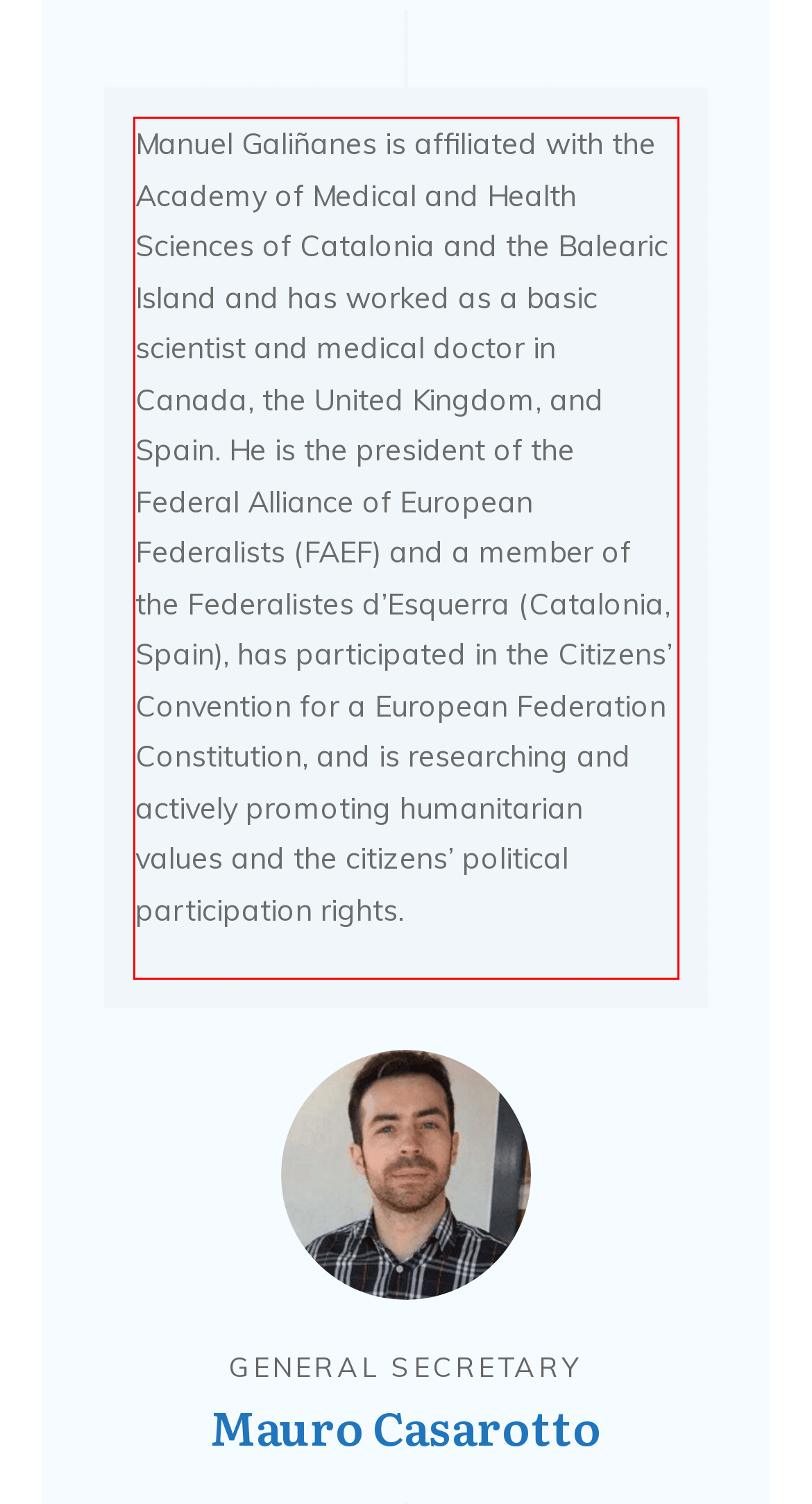Examine the webpage screenshot, find the red bounding box, and extract the text content within this marked area.

Manuel Galiñanes is affiliated with the Academy of Medical and Health Sciences of Catalonia and the Balearic Island and has worked as a basic scientist and medical doctor in Canada, the United Kingdom, and Spain. He is the president of the Federal Alliance of European Federalists (FAEF) and a member of the Federalistes d’Esquerra (Catalonia, Spain), has participated in the Citizens’ Convention for a European Federation Constitution, and is researching and actively promoting humanitarian values and the citizens’ political participation rights.